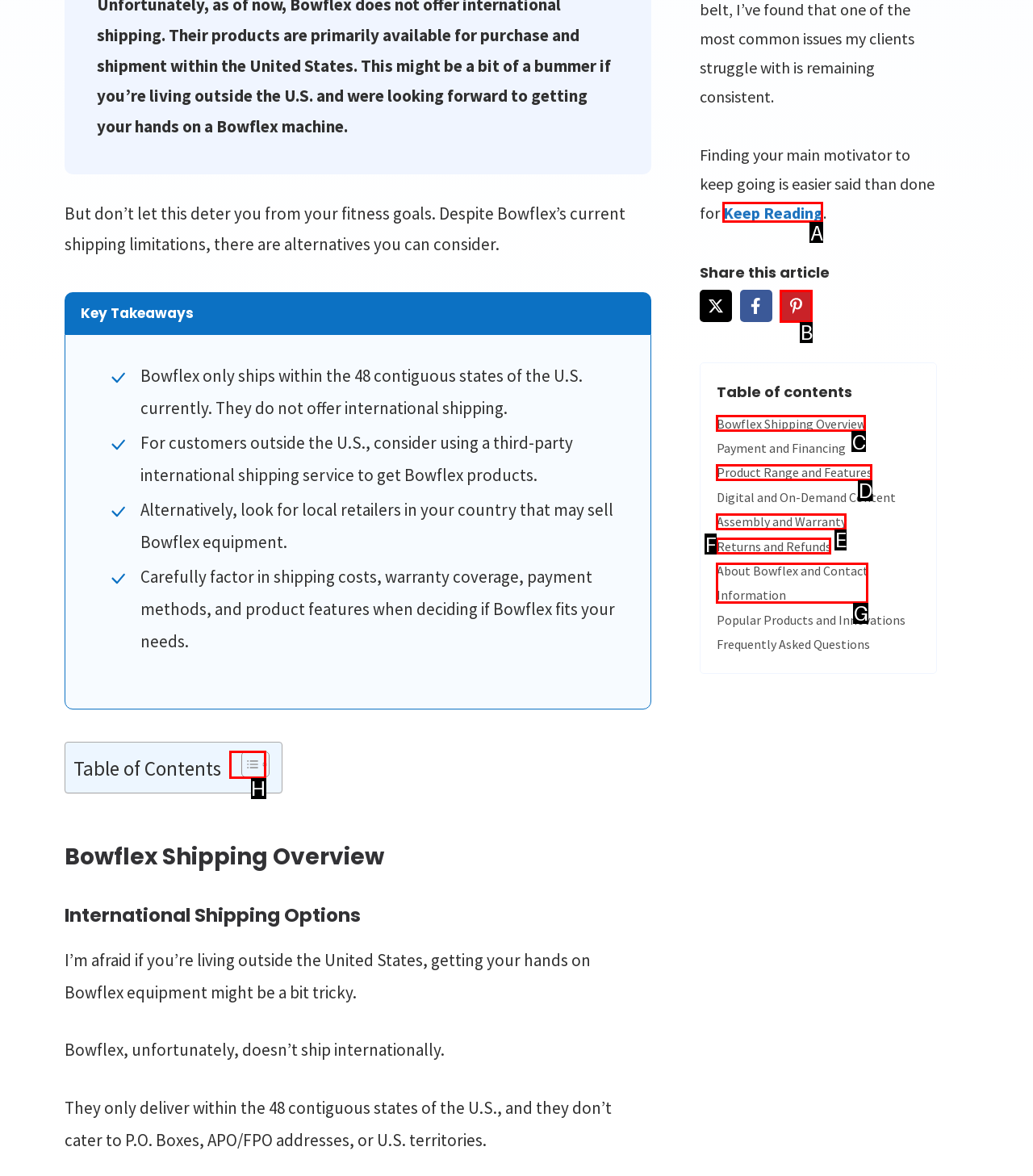Select the letter that corresponds to the description: Assembly and Warranty. Provide your answer using the option's letter.

E